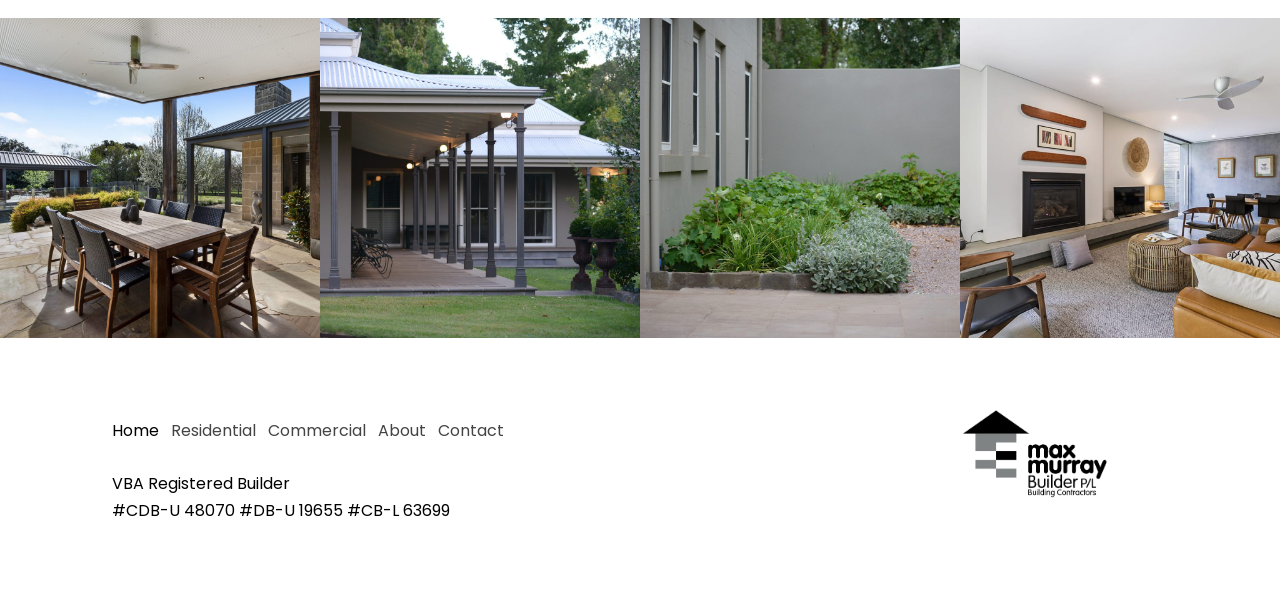Please identify the bounding box coordinates of the region to click in order to complete the task: "view the image of cheviot-hills-2". The coordinates must be four float numbers between 0 and 1, specified as [left, top, right, bottom].

[0.356, 0.259, 0.394, 0.34]